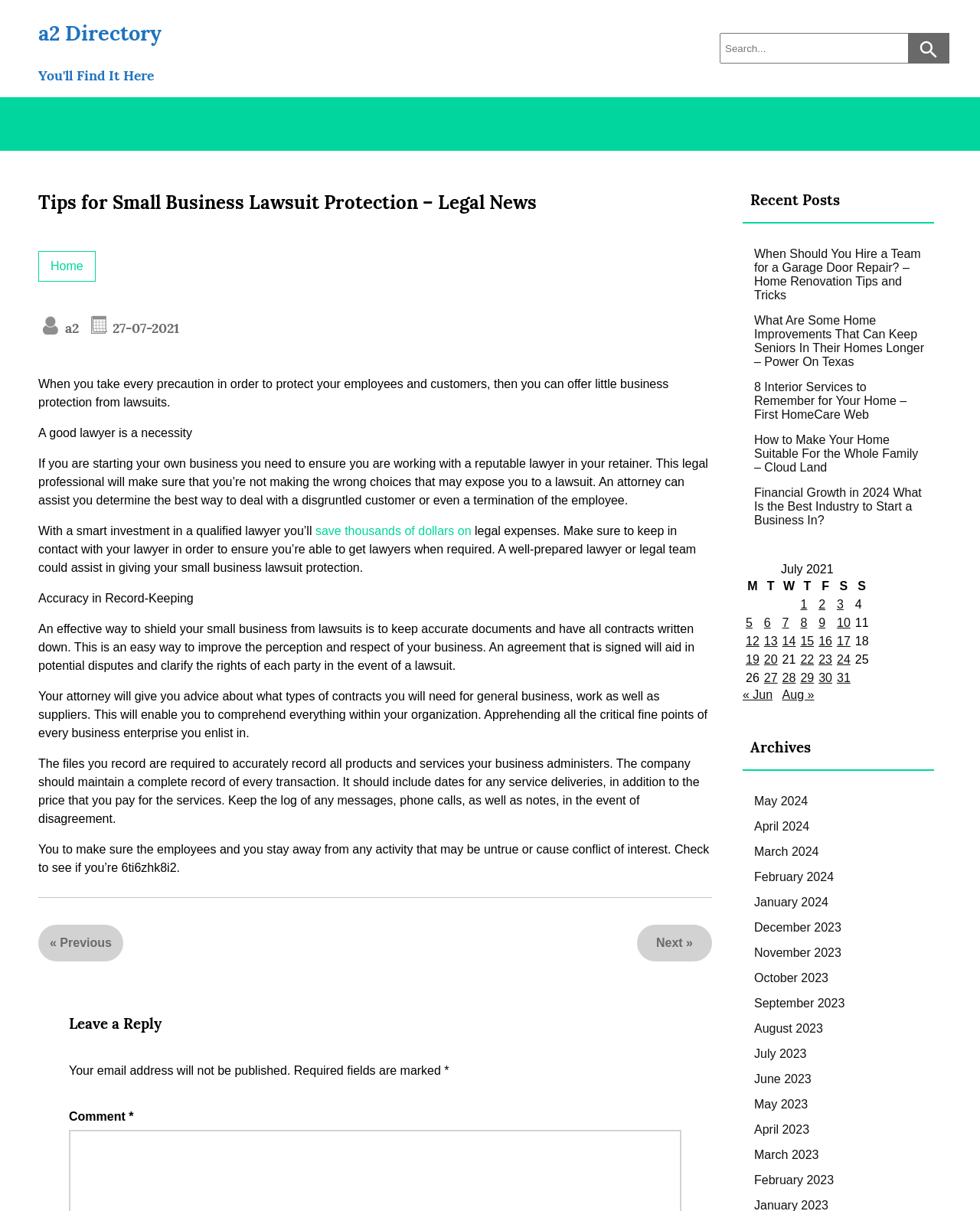Please determine the bounding box coordinates for the UI element described as: "django girls tutorial".

None